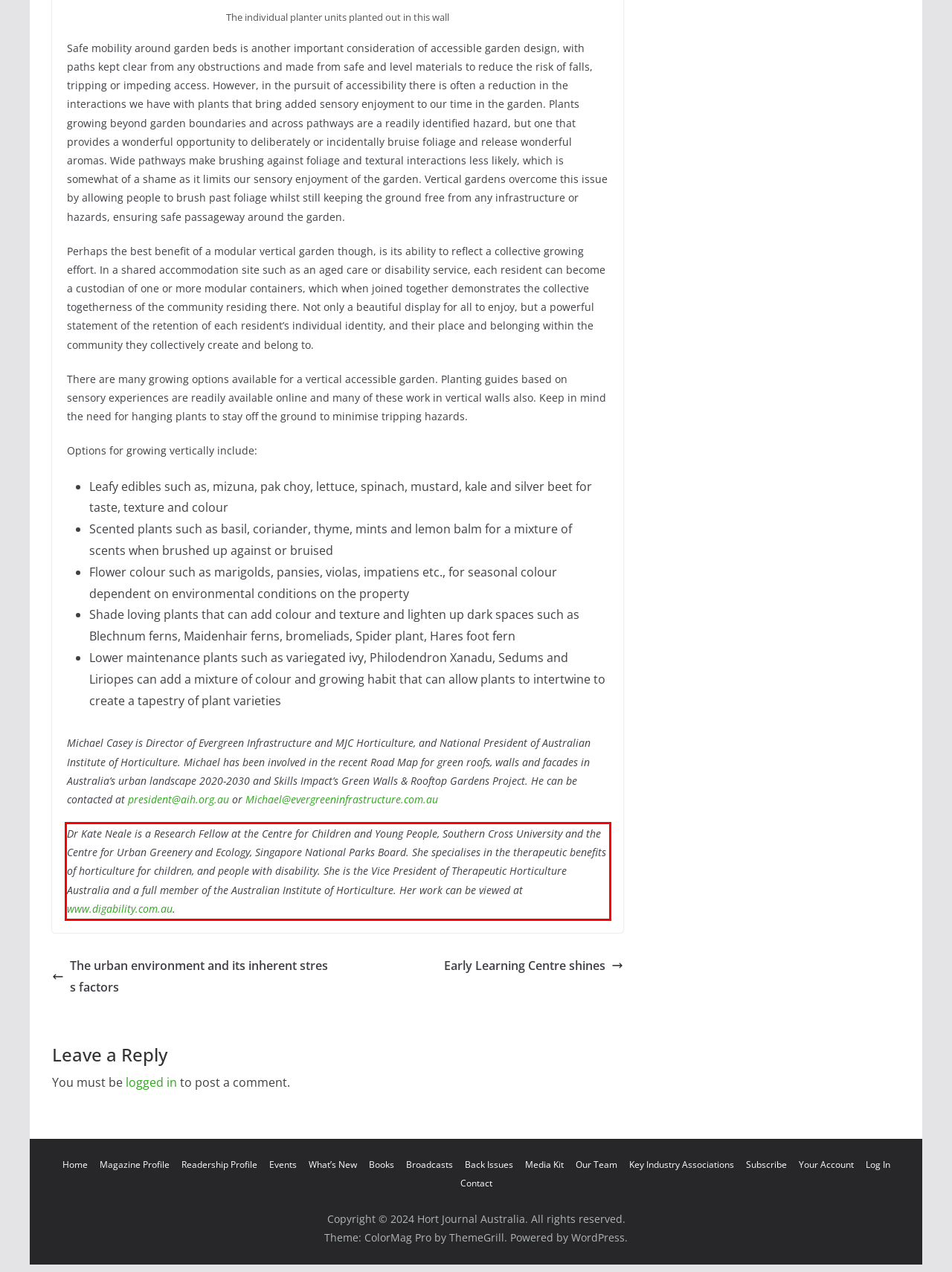Using the provided screenshot of a webpage, recognize and generate the text found within the red rectangle bounding box.

Dr Kate Neale is a Research Fellow at the Centre for Children and Young People, Southern Cross University and the Centre for Urban Greenery and Ecology, Singapore National Parks Board. She specialises in the therapeutic benefits of horticulture for children, and people with disability. She is the Vice President of Therapeutic Horticulture Australia and a full member of the Australian Institute of Horticulture. Her work can be viewed at www.digability.com.au.